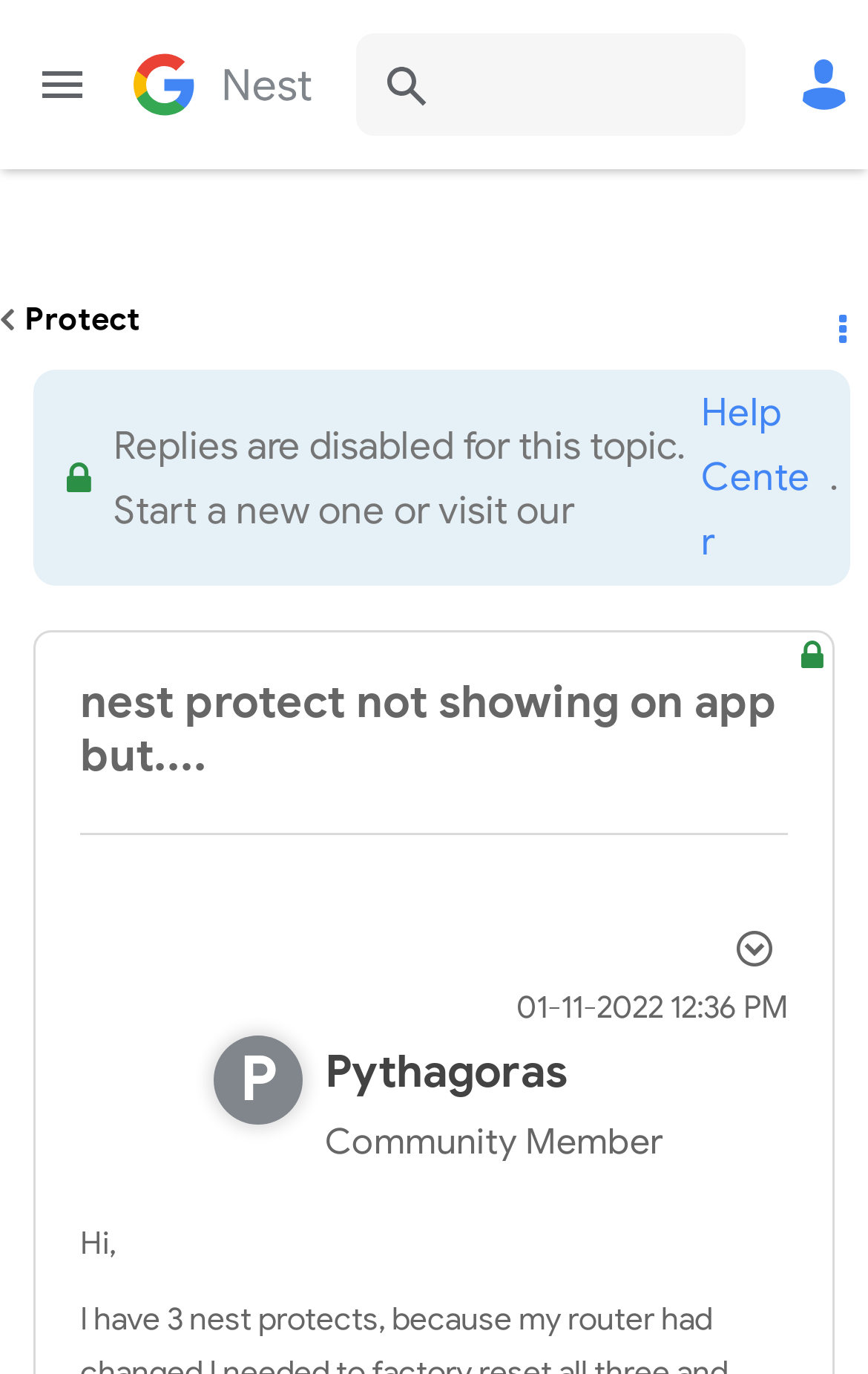Locate the headline of the webpage and generate its content.

Google Nest Community